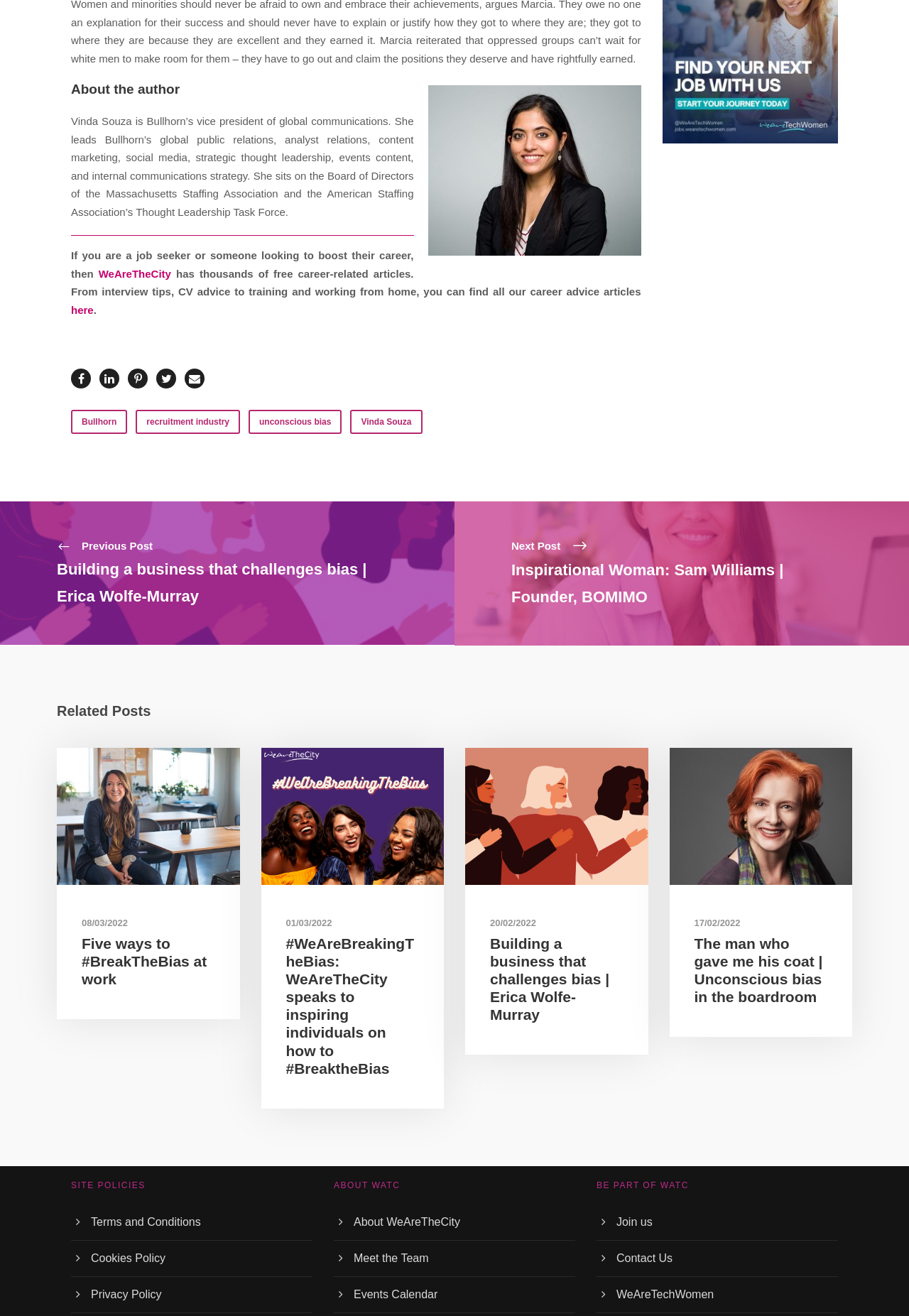Please find the bounding box for the following UI element description. Provide the coordinates in (top-left x, top-left y, bottom-right x, bottom-right y) format, with values between 0 and 1: Privacy Policy

[0.1, 0.979, 0.178, 0.988]